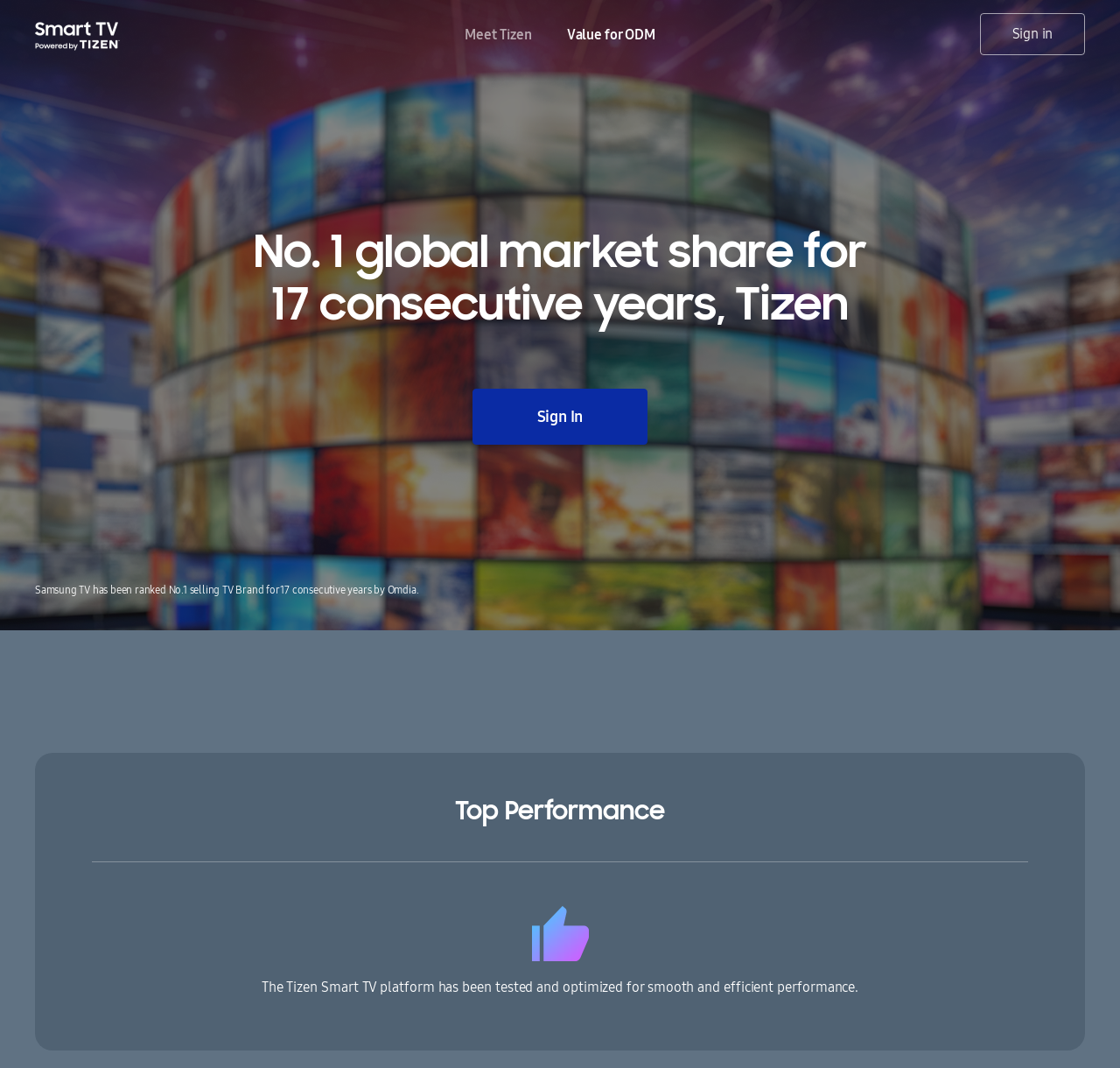Determine the main heading of the webpage and generate its text.

Samsung Tizen Developers